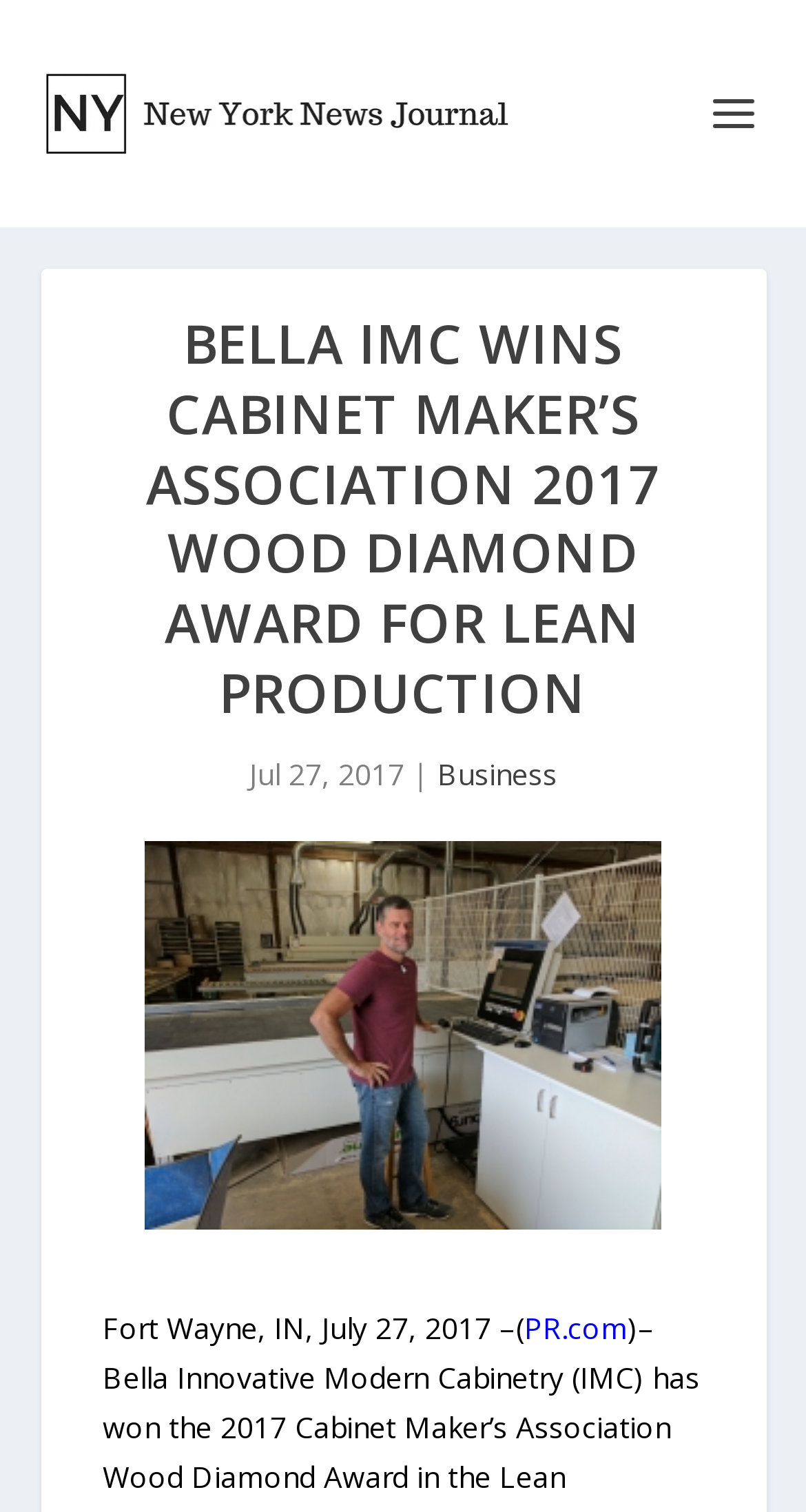Kindly respond to the following question with a single word or a brief phrase: 
What is the date of the news?

Jul 27, 2017